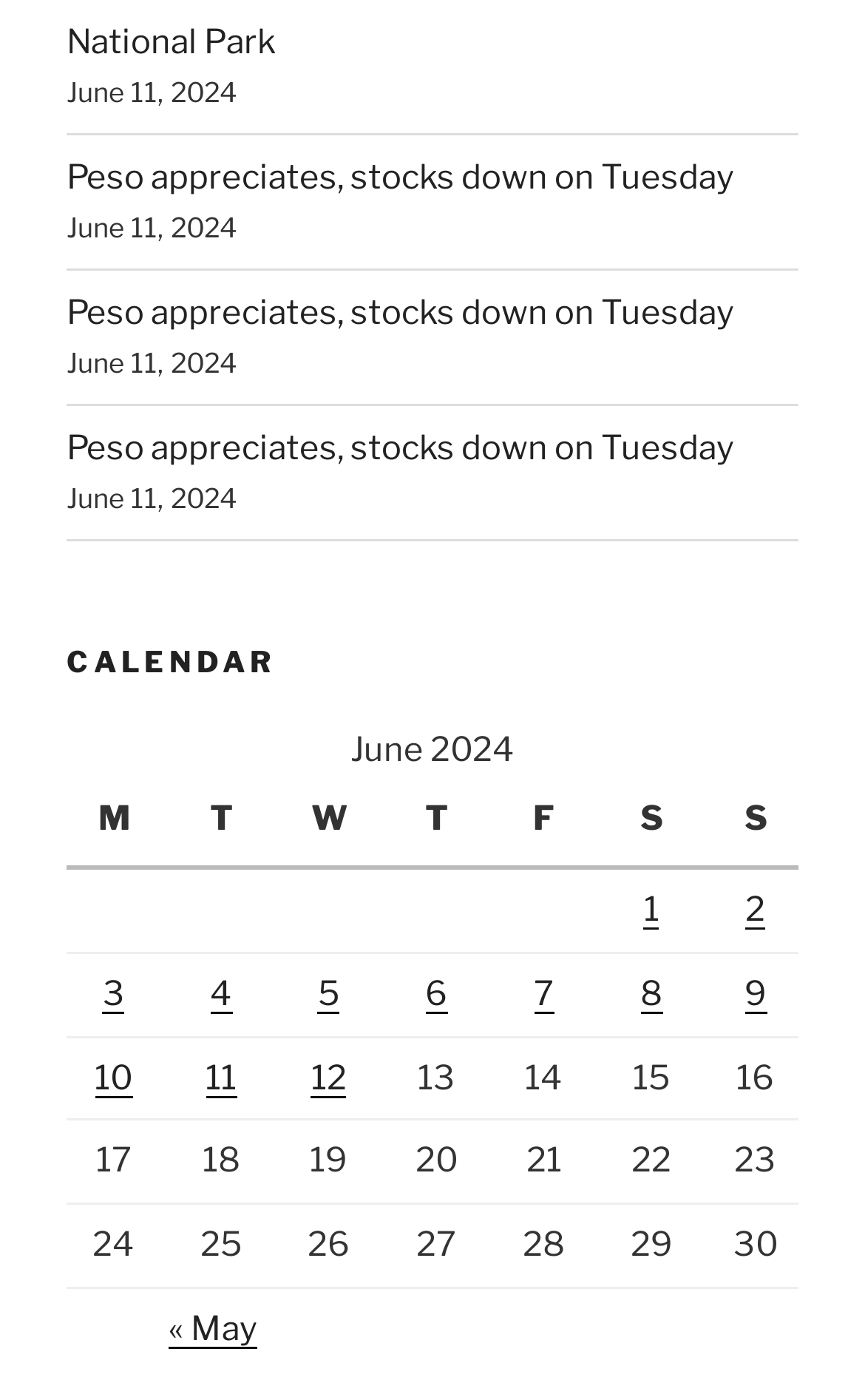Determine the bounding box coordinates of the section to be clicked to follow the instruction: "View posts published on June 11, 2024". The coordinates should be given as four float numbers between 0 and 1, formatted as [left, top, right, bottom].

[0.201, 0.74, 0.326, 0.8]